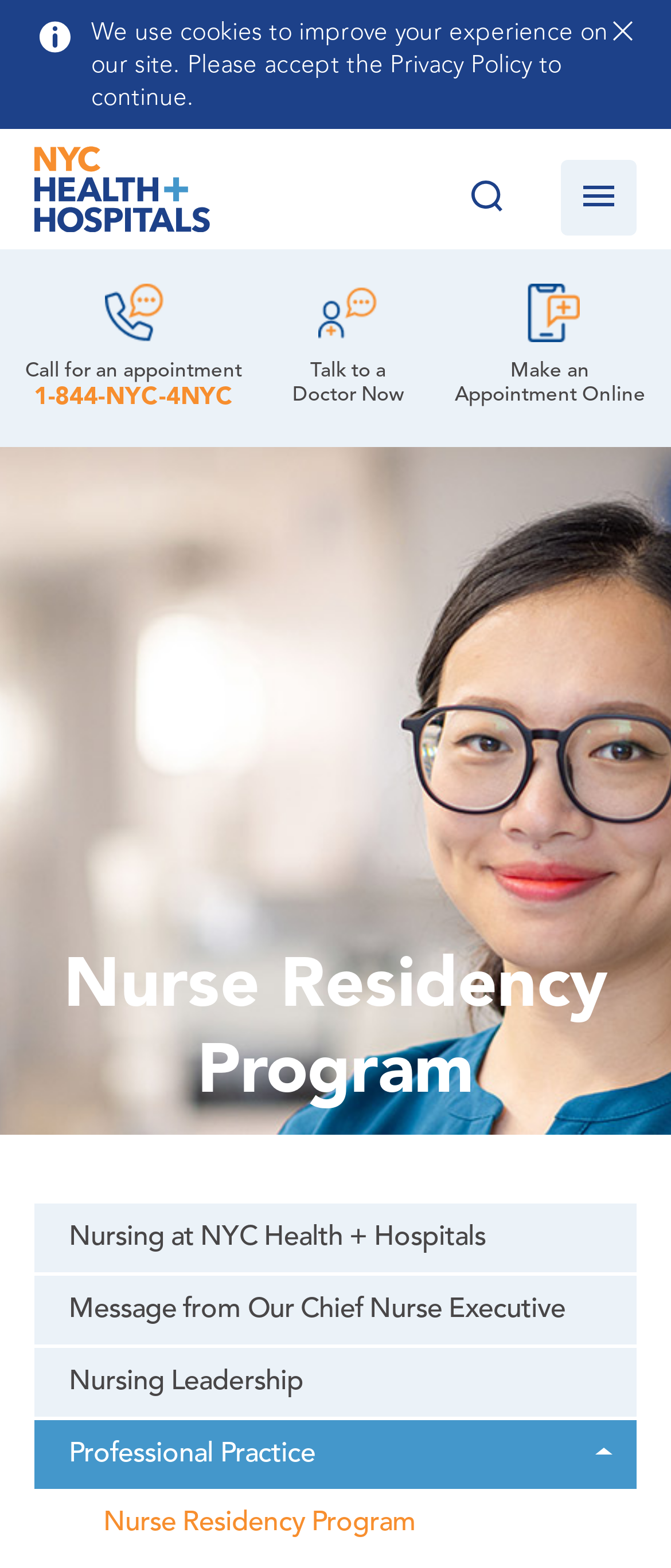Determine the coordinates of the bounding box that should be clicked to complete the instruction: "View Nurse Residency Program". The coordinates should be represented by four float numbers between 0 and 1: [left, top, right, bottom].

[0.103, 0.95, 0.949, 0.994]